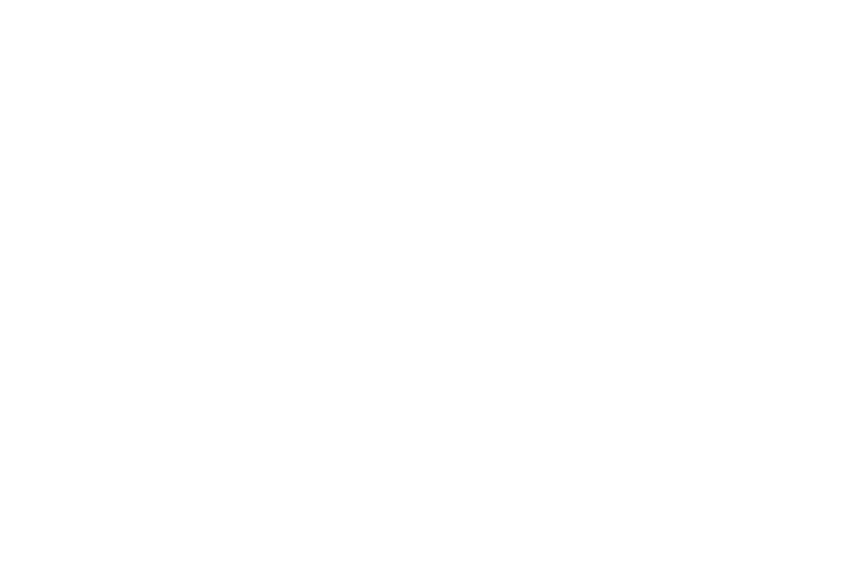Give an in-depth description of what is happening in the image.

The image depicts a stylized representation of a light bulb, often associated with ideas or innovation. The design is minimalist, featuring a smooth outline that captures the essence of a bulb efficiently. This graphic is likely used in a context related to creativity, brainstorming, or illuminating concepts, perhaps as part of a user interface on a website focused on design, architecture, or project development. The image is situated within a section of buttons and links, suggesting its role as an engaging visual element that enhances the overall user experience.